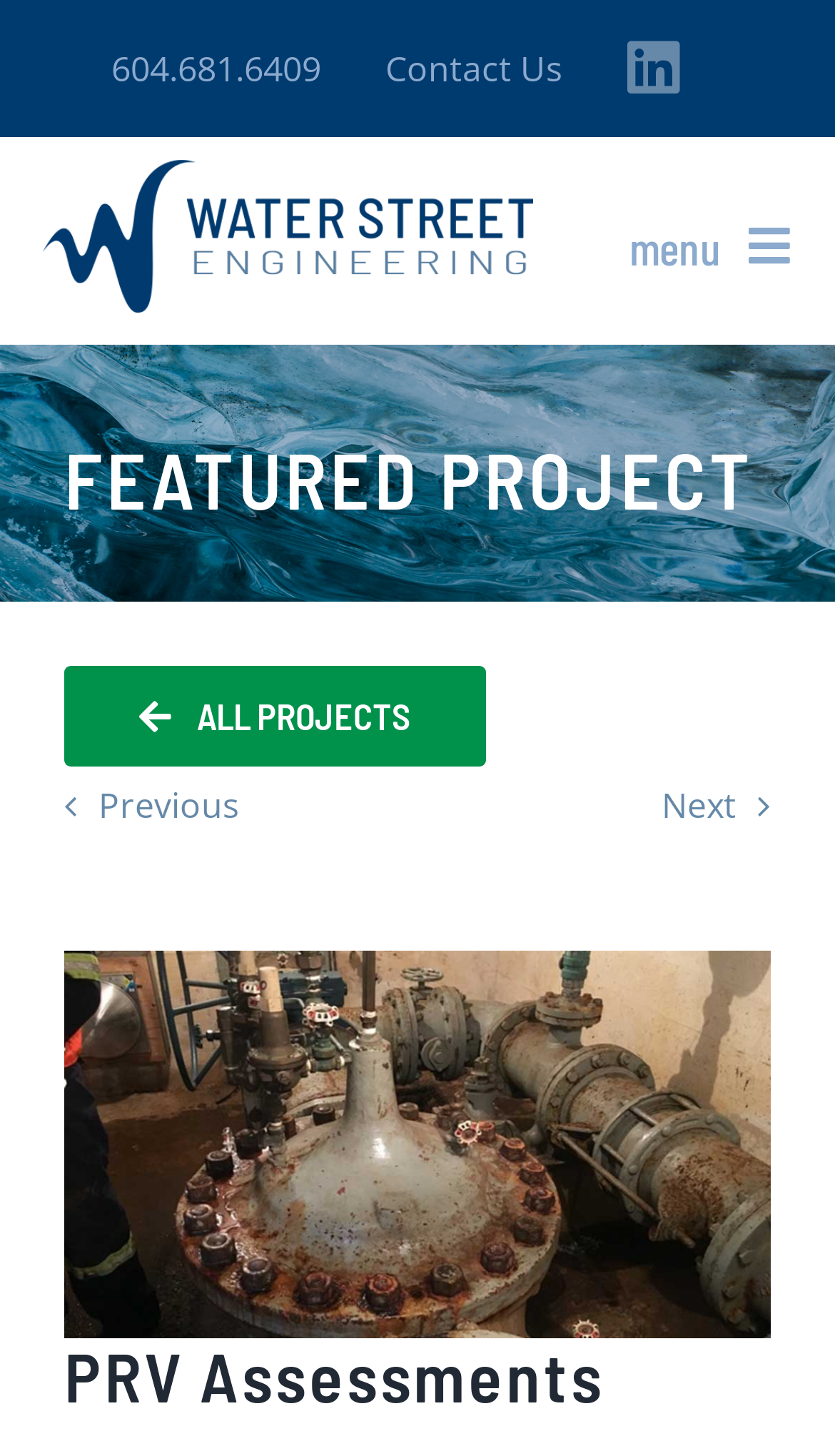Find the bounding box coordinates of the clickable element required to execute the following instruction: "Click the Contact Us link". Provide the coordinates as four float numbers between 0 and 1, i.e., [left, top, right, bottom].

[0.462, 0.026, 0.674, 0.068]